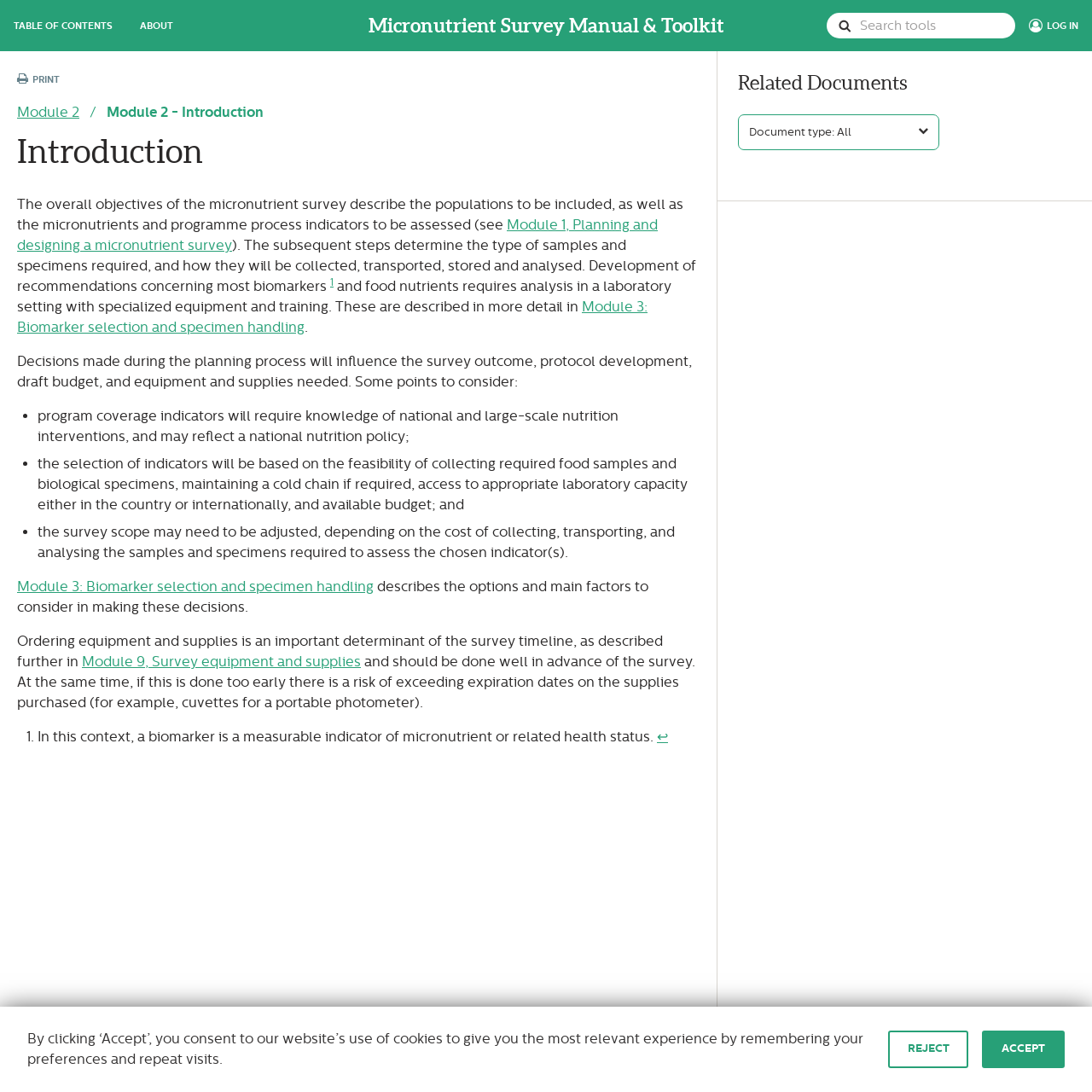Find the bounding box coordinates of the element I should click to carry out the following instruction: "Click on TABLE OF CONTENTS".

[0.0, 0.0, 0.116, 0.047]